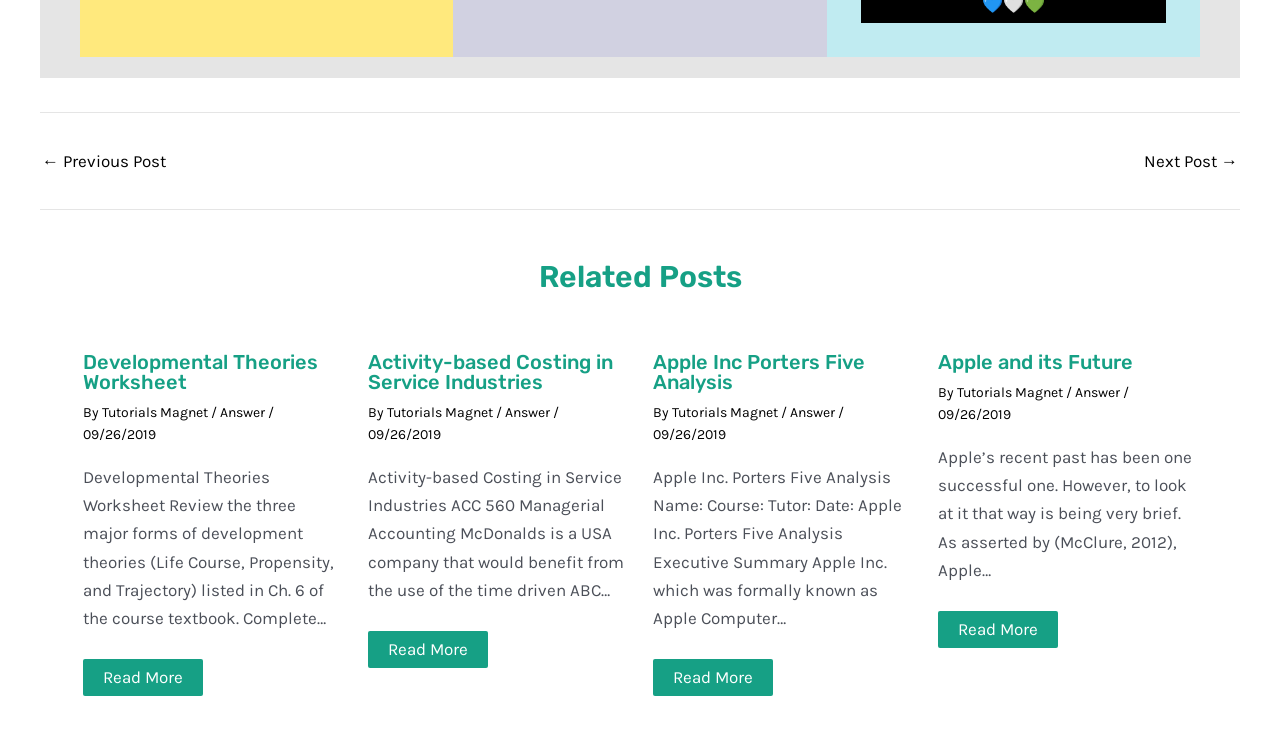Determine the bounding box coordinates for the area that should be clicked to carry out the following instruction: "Click the 'Next Post →' link".

[0.894, 0.209, 0.967, 0.233]